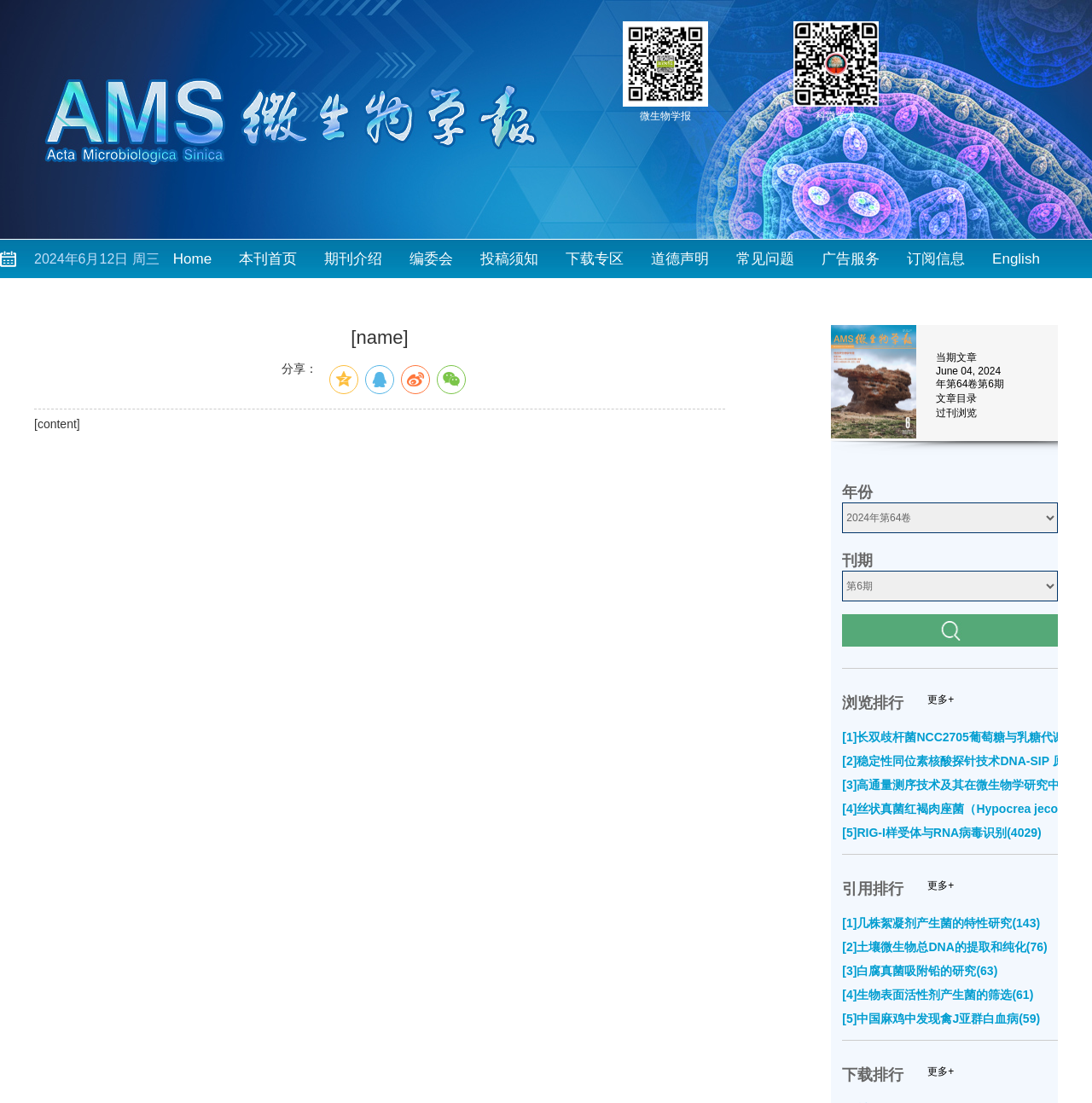Using the details in the image, give a detailed response to the question below:
What is the name of the journal?

The name of the journal can be found in the heading element with the text '微生物学报' located at [0.57, 0.099, 0.648, 0.112].